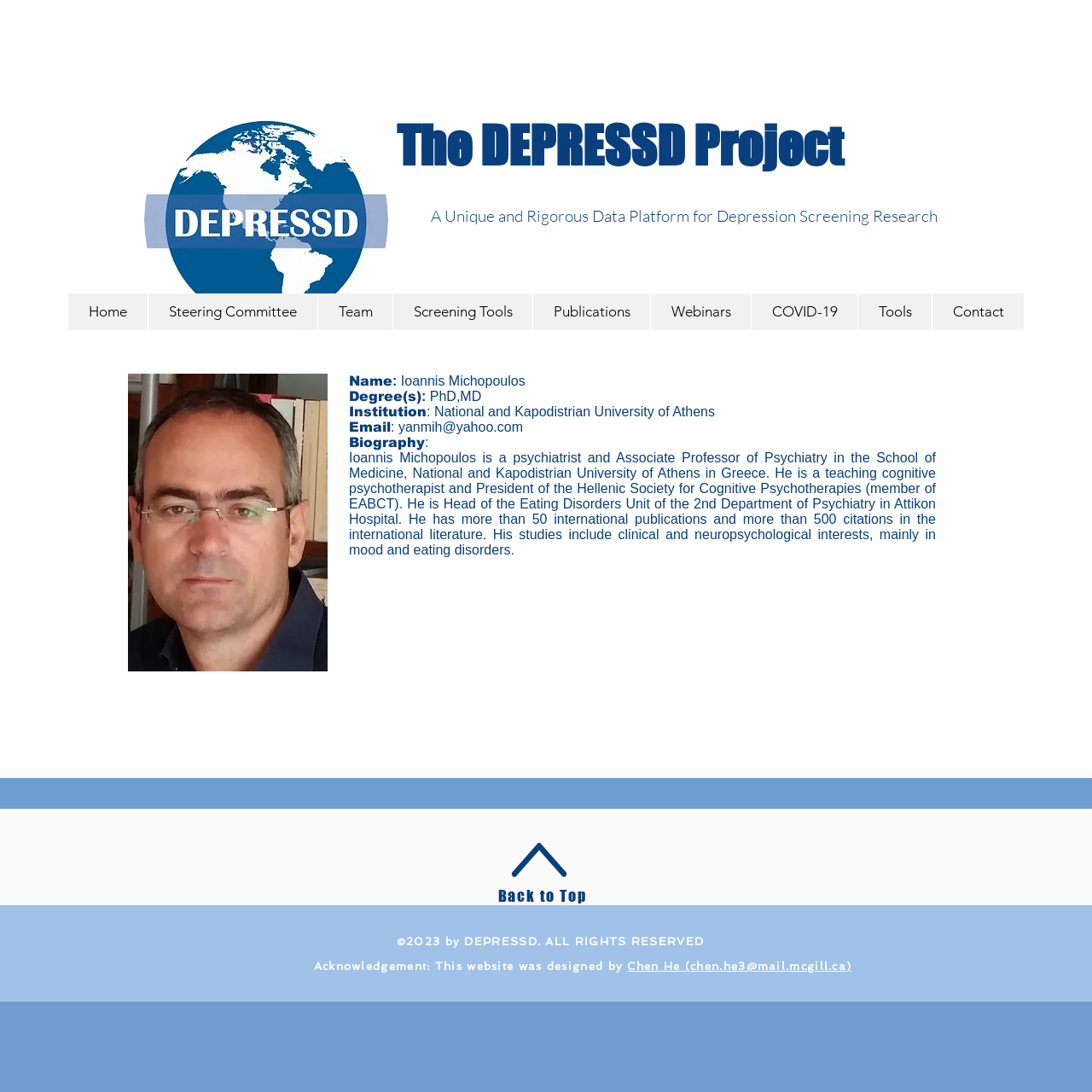Please determine the bounding box coordinates of the section I need to click to accomplish this instruction: "Go to the Home page".

[0.062, 0.269, 0.135, 0.302]